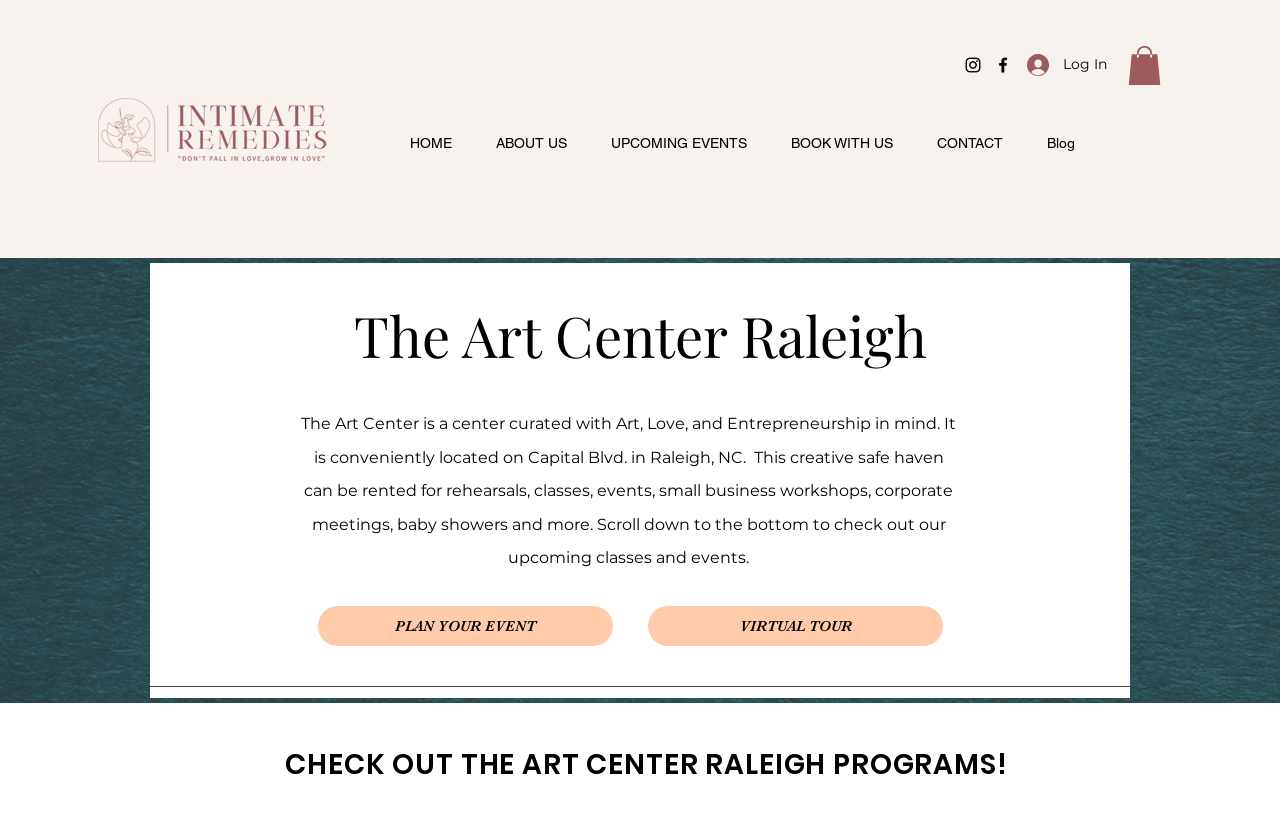Determine the bounding box coordinates of the element's region needed to click to follow the instruction: "Check out upcoming events". Provide these coordinates as four float numbers between 0 and 1, formatted as [left, top, right, bottom].

[0.46, 0.144, 0.601, 0.205]